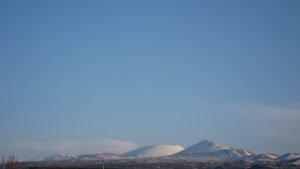Craft a thorough explanation of what is depicted in the image.

The image captures a serene landscape showcasing a range of snow-capped mountains under a clear blue sky. This majestic view likely represents the mountainous regions near Armenia, reflecting the natural beauty and tranquility of the area. The soft, white snow blanket on the peaks contrasts beautifully with the deep blue sky, suggesting a crisp and clear day. The scene evokes a sense of peace and wonder, inviting viewers to appreciate the breathtaking vistas that are emblematic of this part of the world.